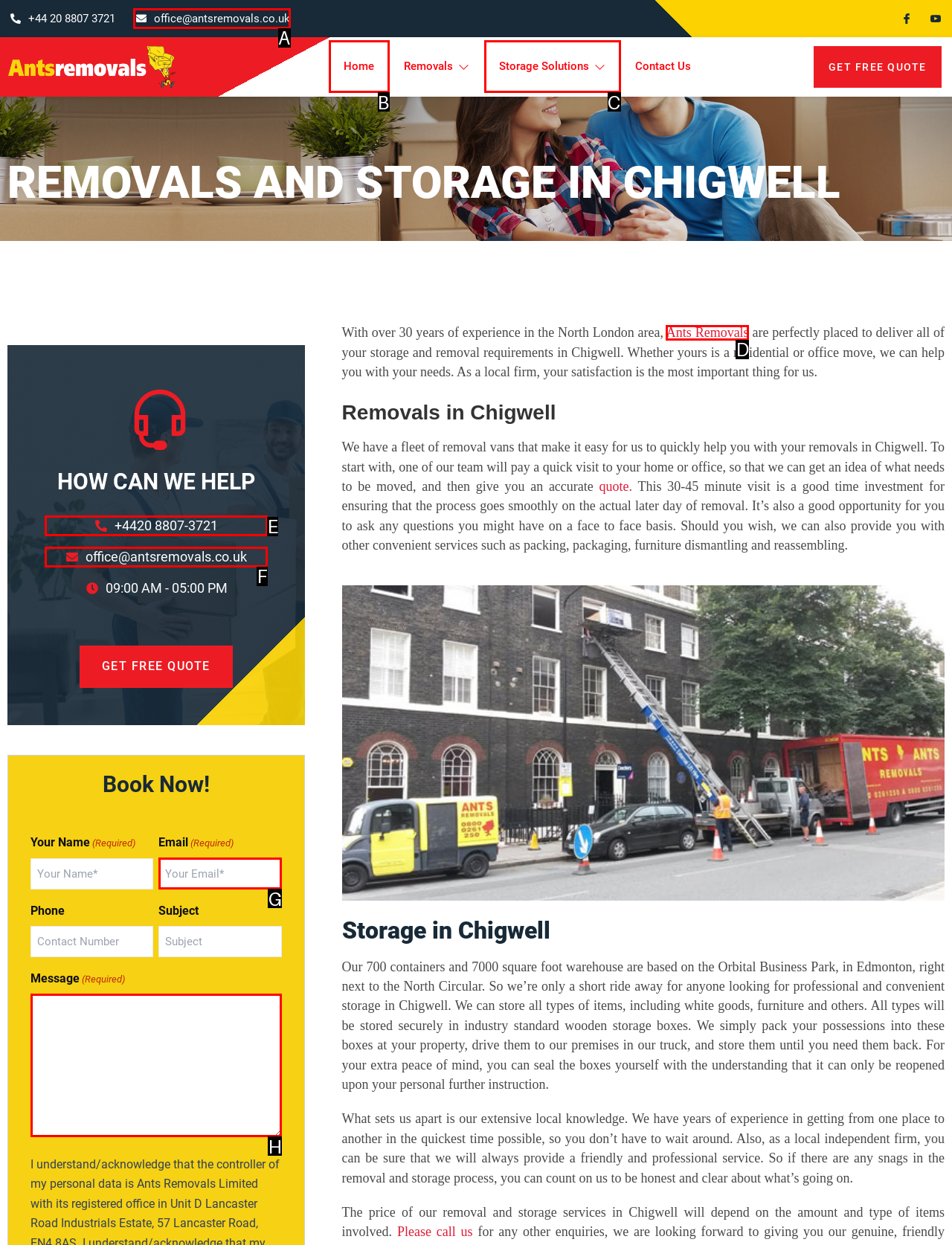Looking at the description: office@antsremovals.co.uk, identify which option is the best match and respond directly with the letter of that option.

F